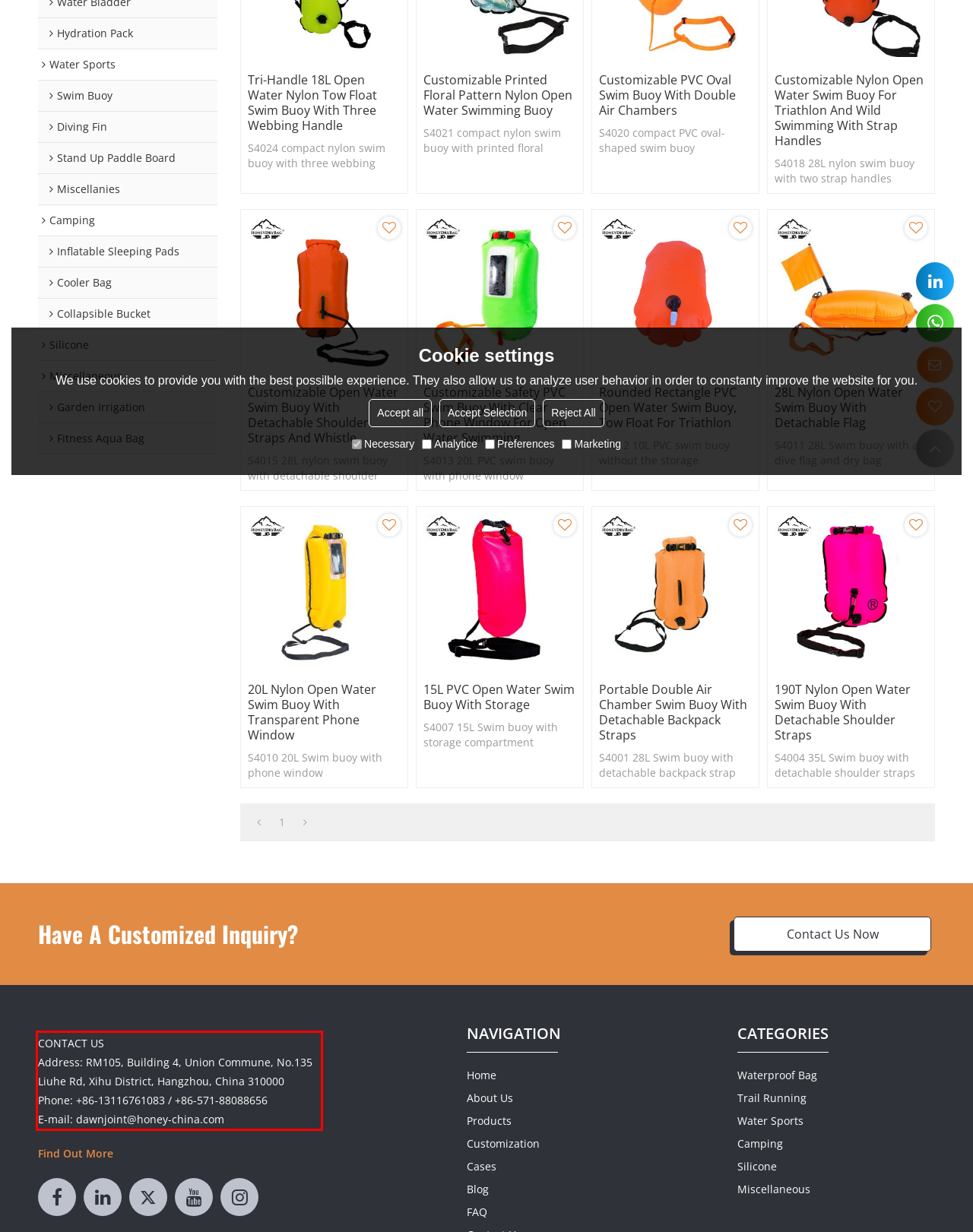Using the webpage screenshot, recognize and capture the text within the red bounding box.

CONTACT US Address: RM105, Building 4, Union Commune, No.135 Liuhe Rd, Xihu District, Hangzhou, China 310000 Phone: +86-13116761083 / +86-571-88088656 E-mail: dawnjoint@honey-china.com